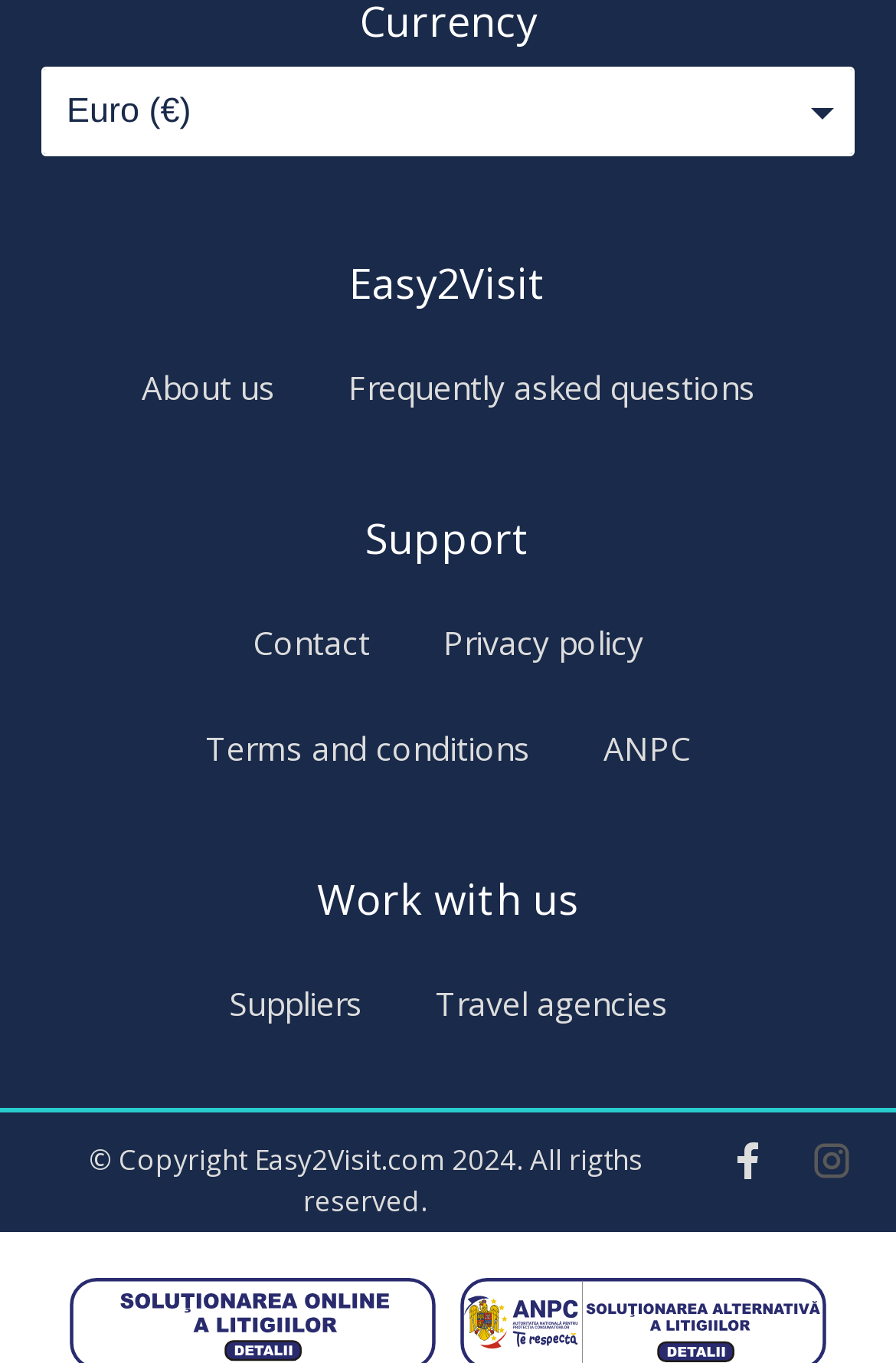Determine the bounding box coordinates for the clickable element to execute this instruction: "Check Facebook page". Provide the coordinates as four float numbers between 0 and 1, i.e., [left, top, right, bottom].

[0.797, 0.825, 0.874, 0.876]